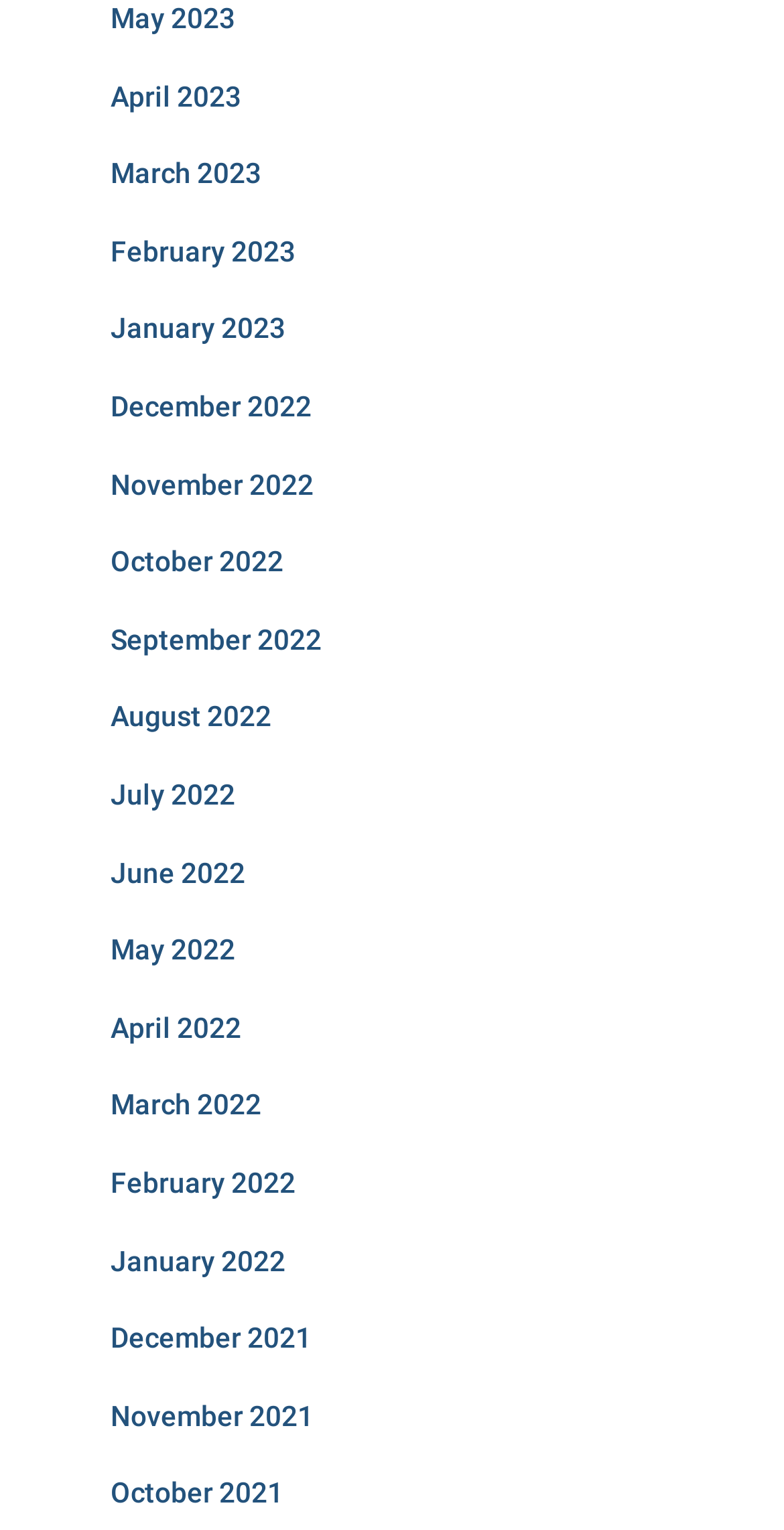Can you find the bounding box coordinates for the UI element given this description: "April 2023"? Provide the coordinates as four float numbers between 0 and 1: [left, top, right, bottom].

[0.141, 0.052, 0.308, 0.073]